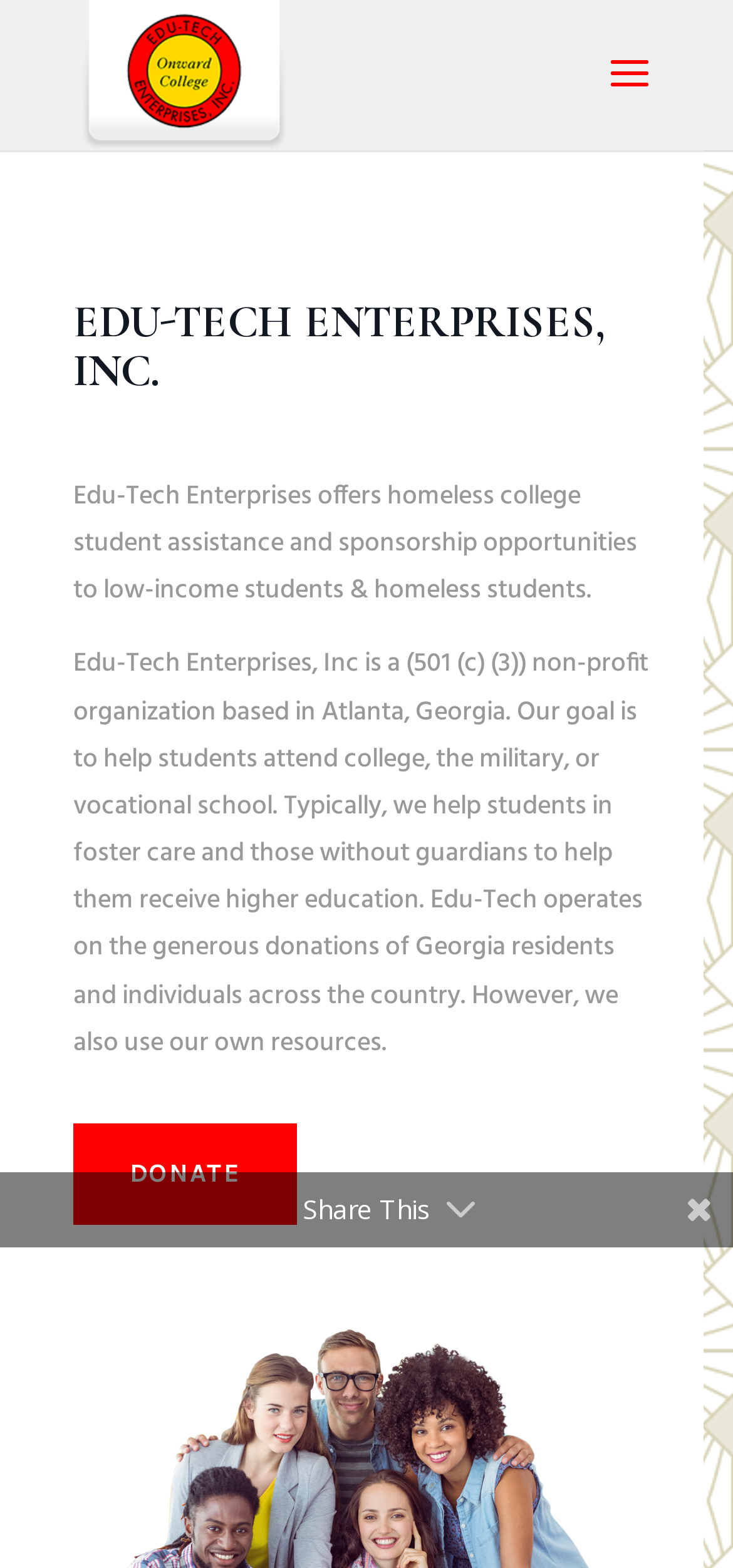Locate the bounding box coordinates of the UI element described by: "Donate". The bounding box coordinates should consist of four float numbers between 0 and 1, i.e., [left, top, right, bottom].

[0.1, 0.716, 0.405, 0.781]